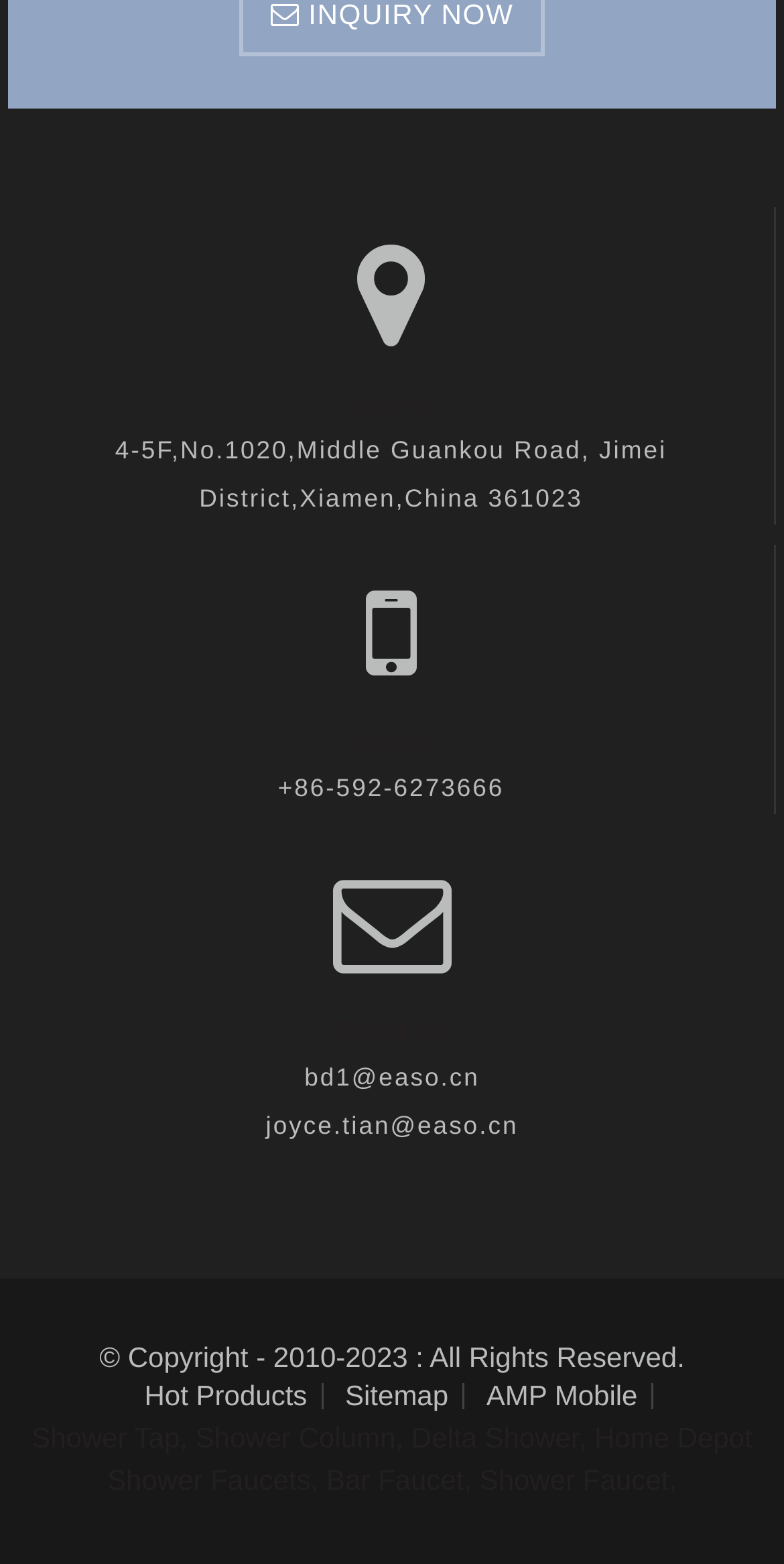Please determine the bounding box coordinates of the element's region to click in order to carry out the following instruction: "check Shower Tap". The coordinates should be four float numbers between 0 and 1, i.e., [left, top, right, bottom].

[0.04, 0.909, 0.229, 0.93]